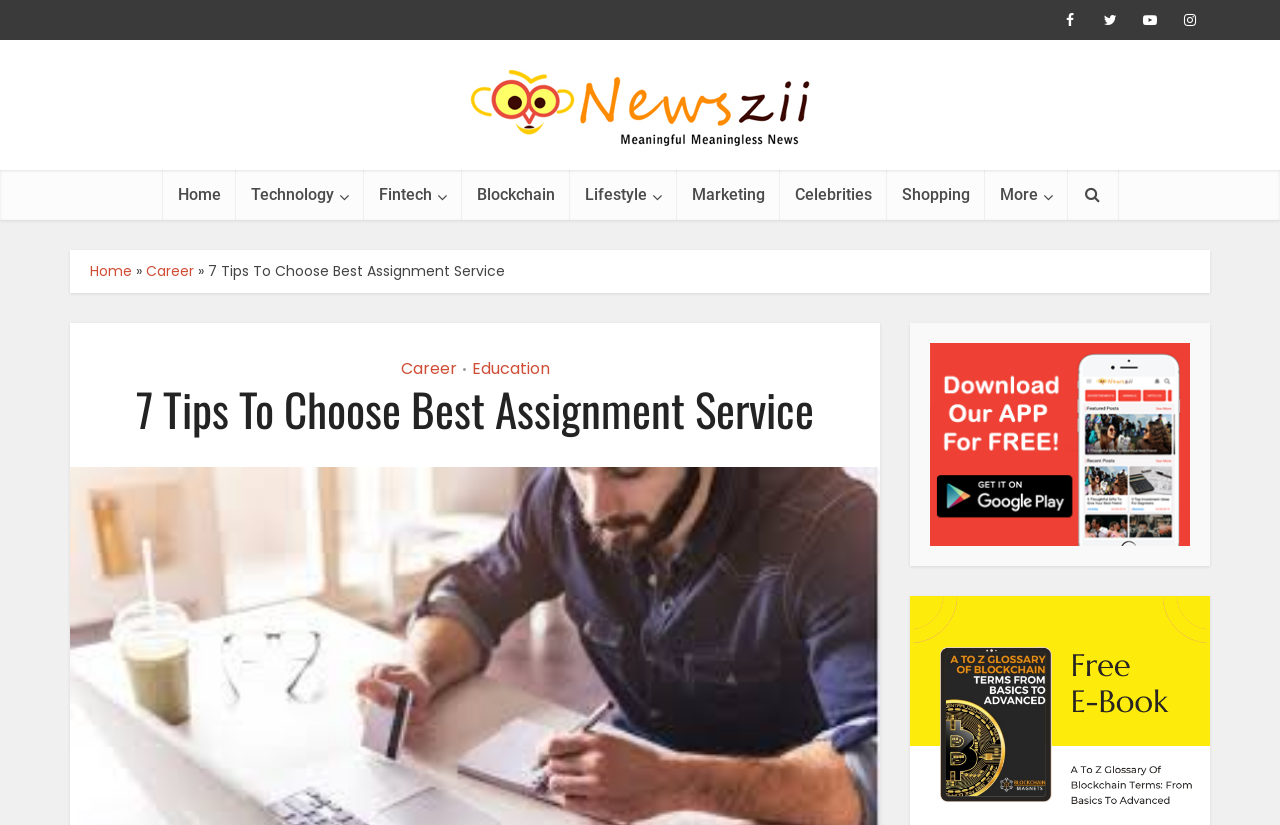Bounding box coordinates should be in the format (top-left x, top-left y, bottom-right x, bottom-right y) and all values should be floating point numbers between 0 and 1. Determine the bounding box coordinate for the UI element described as: alt="Newszii app Google Pay store"

[0.727, 0.525, 0.93, 0.55]